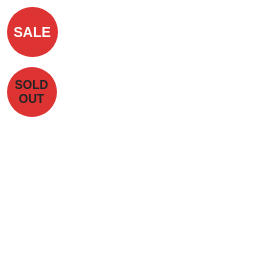What does the 'SOLD OUT' label imply?
Based on the image, respond with a single word or phrase.

The product is unavailable